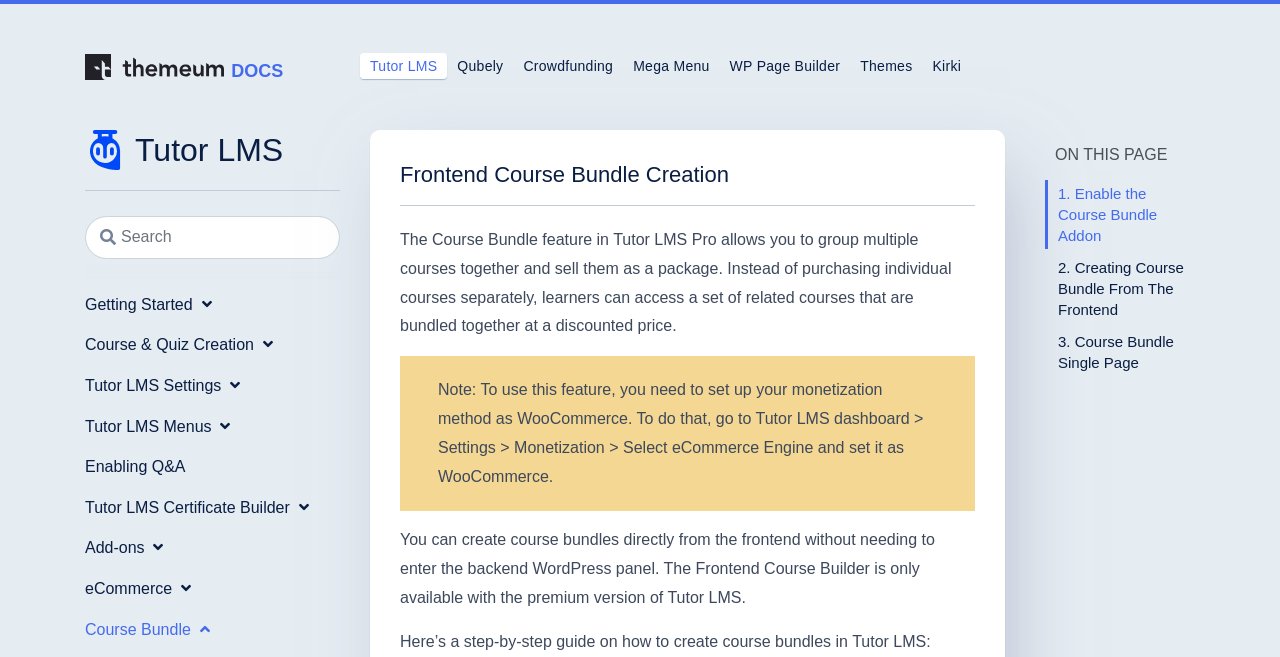Can you show the bounding box coordinates of the region to click on to complete the task described in the instruction: "Read about Enabling Q&A"?

[0.066, 0.684, 0.27, 0.738]